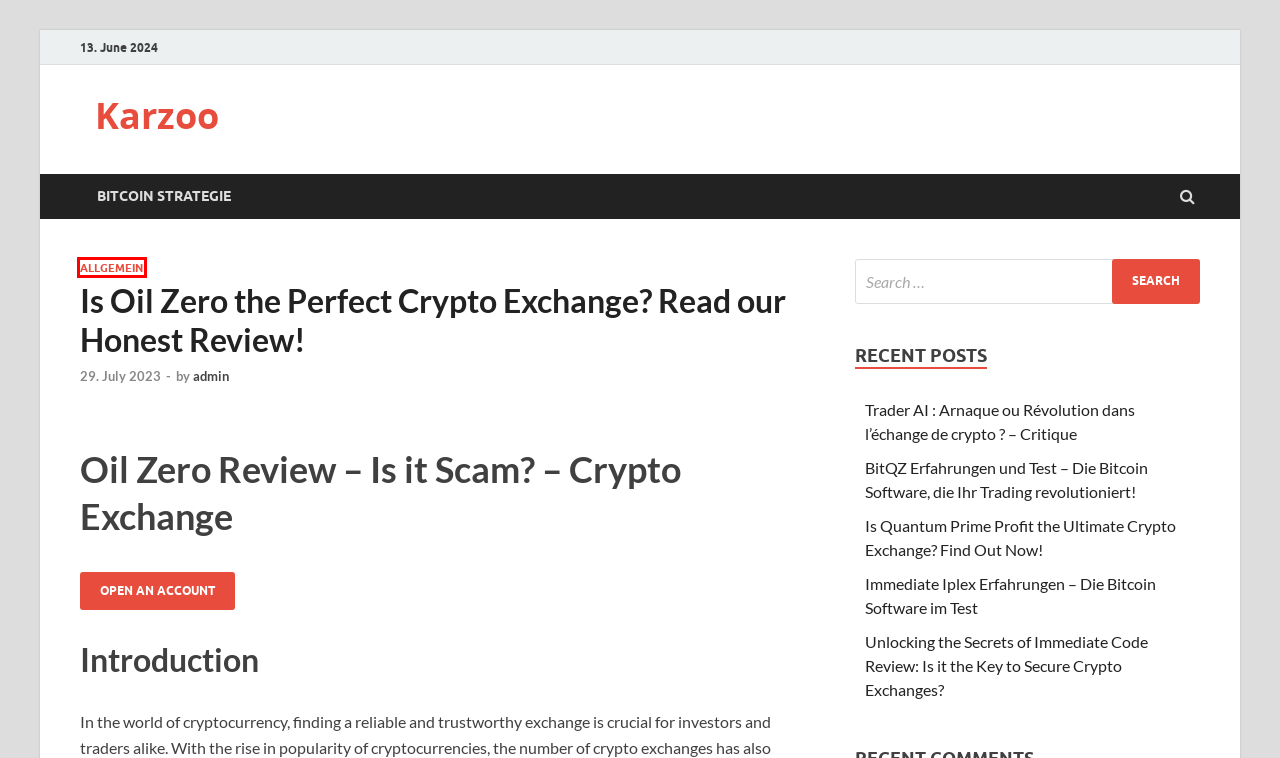Assess the screenshot of a webpage with a red bounding box and determine which webpage description most accurately matches the new page after clicking the element within the red box. Here are the options:
A. Unlocking the Secrets of Immediate Code Review: Is it the Key to Secure Crypto Exchanges? – Karzoo
B. Trader AI : Arnaque ou Révolution dans l’échange de crypto ? – Critique – Karzoo
C. Allgemein – Karzoo
D. BitQZ Erfahrungen und Test – Die Bitcoin Software, die Ihr Trading revolutioniert! – Karzoo
E. Is Quantum Prime Profit the Ultimate Crypto Exchange? Find Out Now! – Karzoo
F. Langfristige Bitcoin Strategie – Gewinnbringend investieren in Kryptowährungen – Karzoo
G. Karzoo
H. Immediate Iplex Erfahrungen – Die Bitcoin Software im Test – Karzoo

C